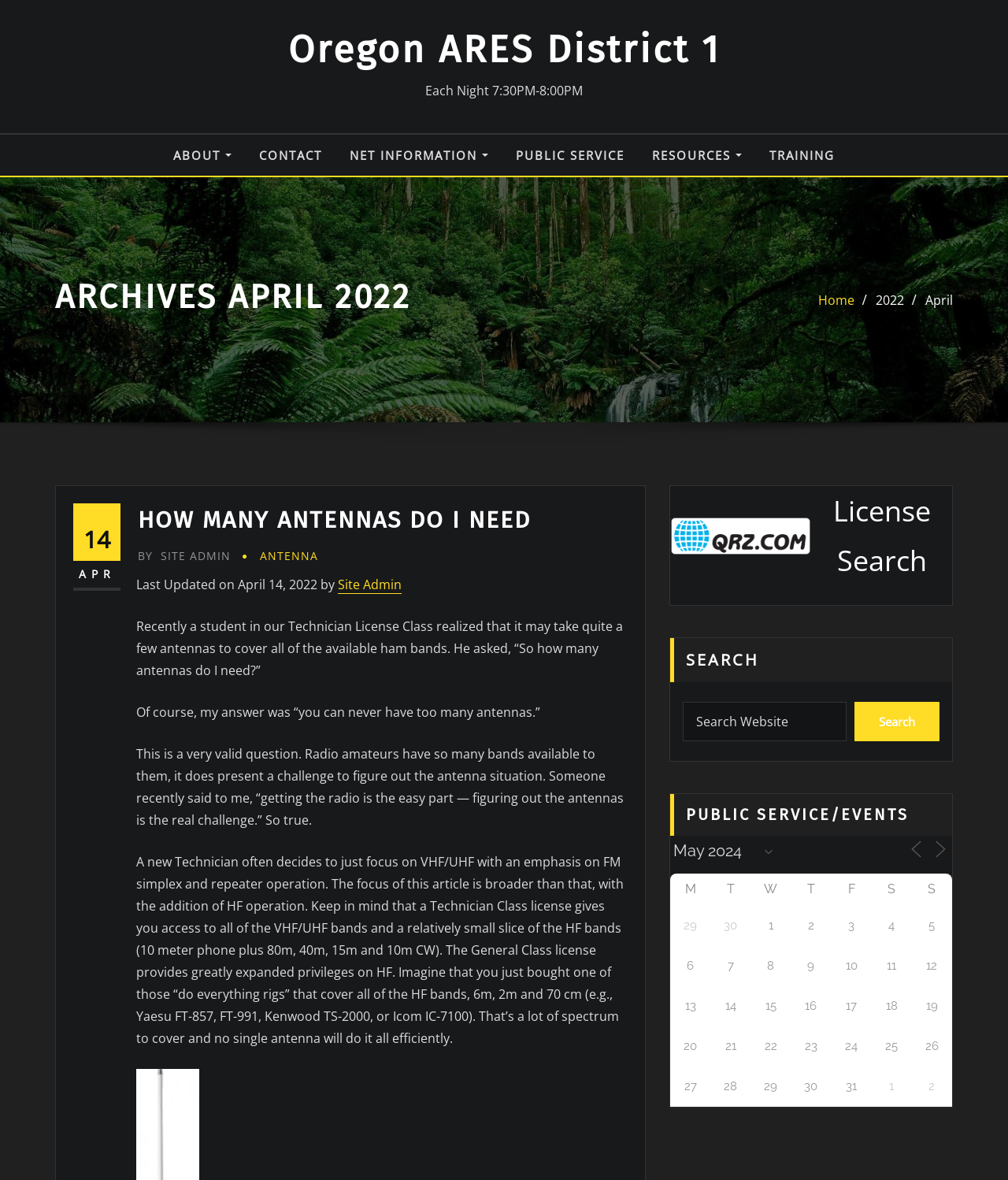Specify the bounding box coordinates of the area to click in order to follow the given instruction: "Click on ABOUT."

[0.172, 0.123, 0.23, 0.14]